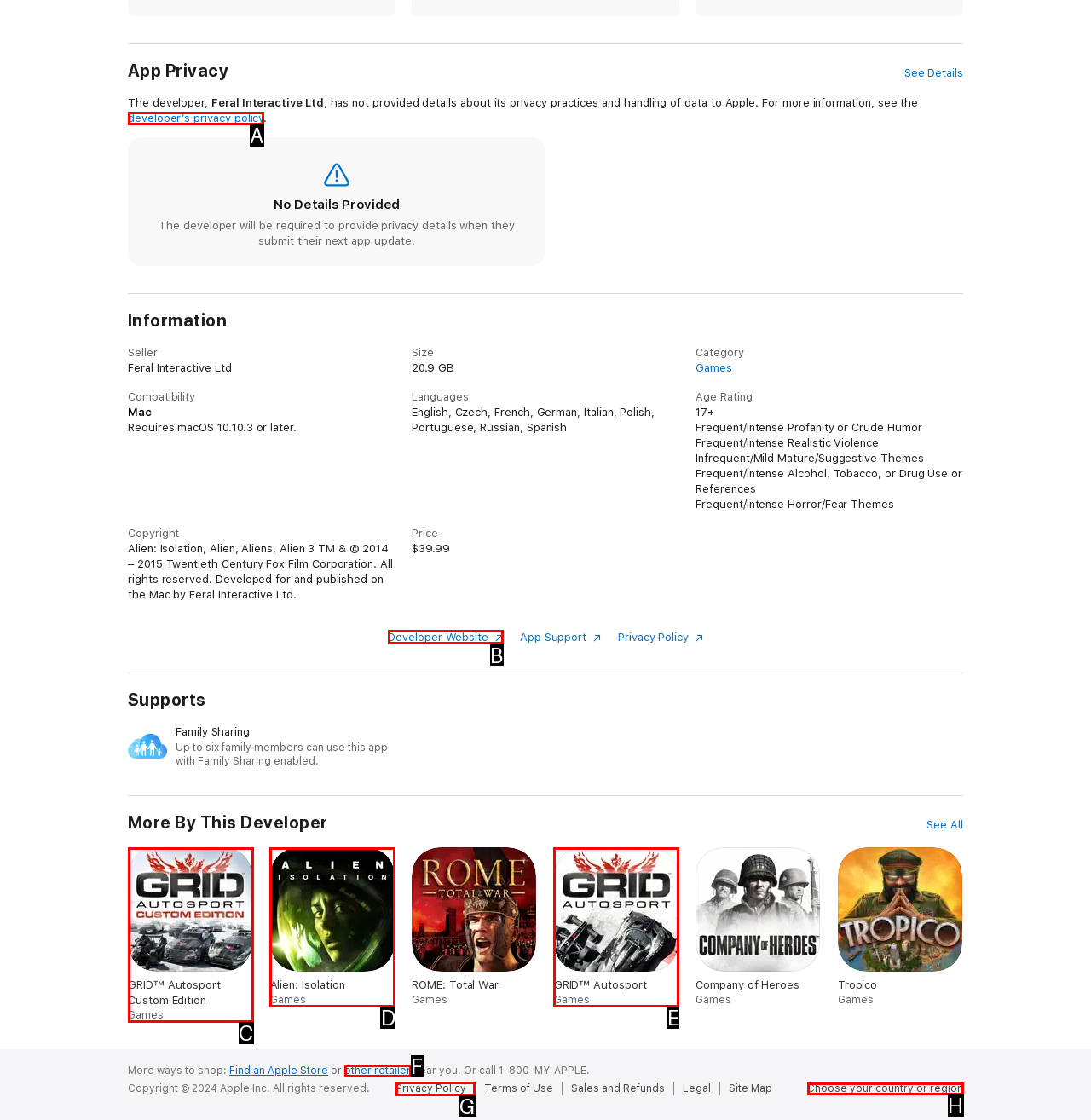Which HTML element should be clicked to complete the task: Visit developer website? Answer with the letter of the corresponding option.

B